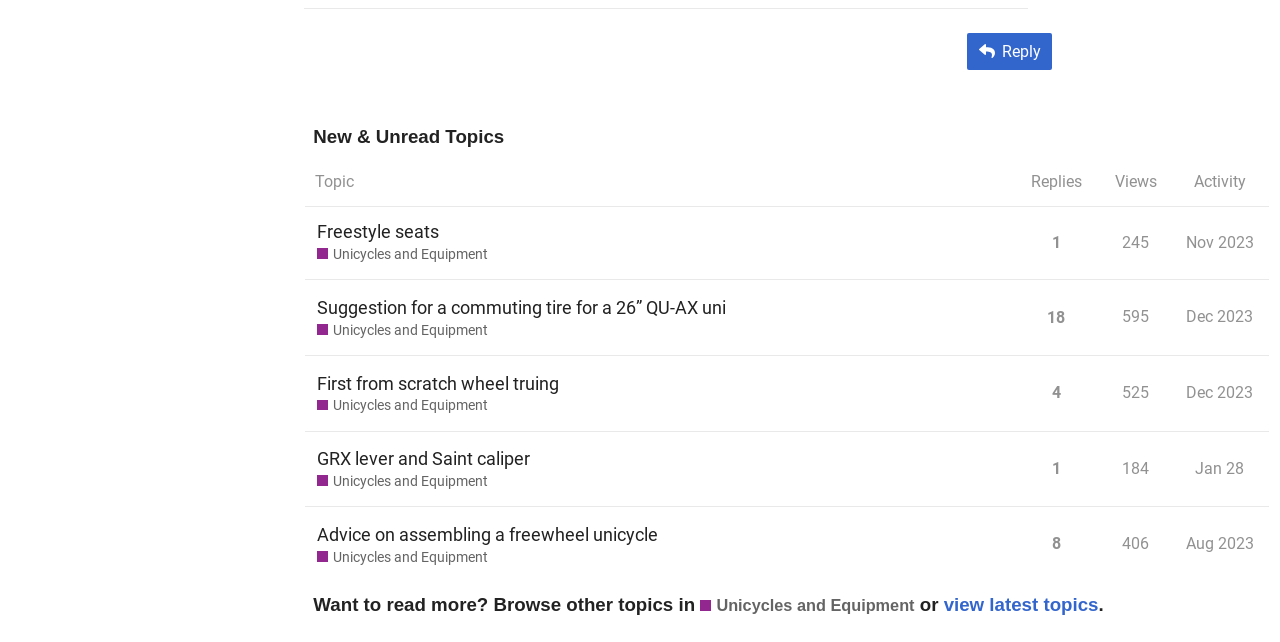Determine the bounding box coordinates for the region that must be clicked to execute the following instruction: "Click the 'Reply' button".

[0.756, 0.051, 0.822, 0.109]